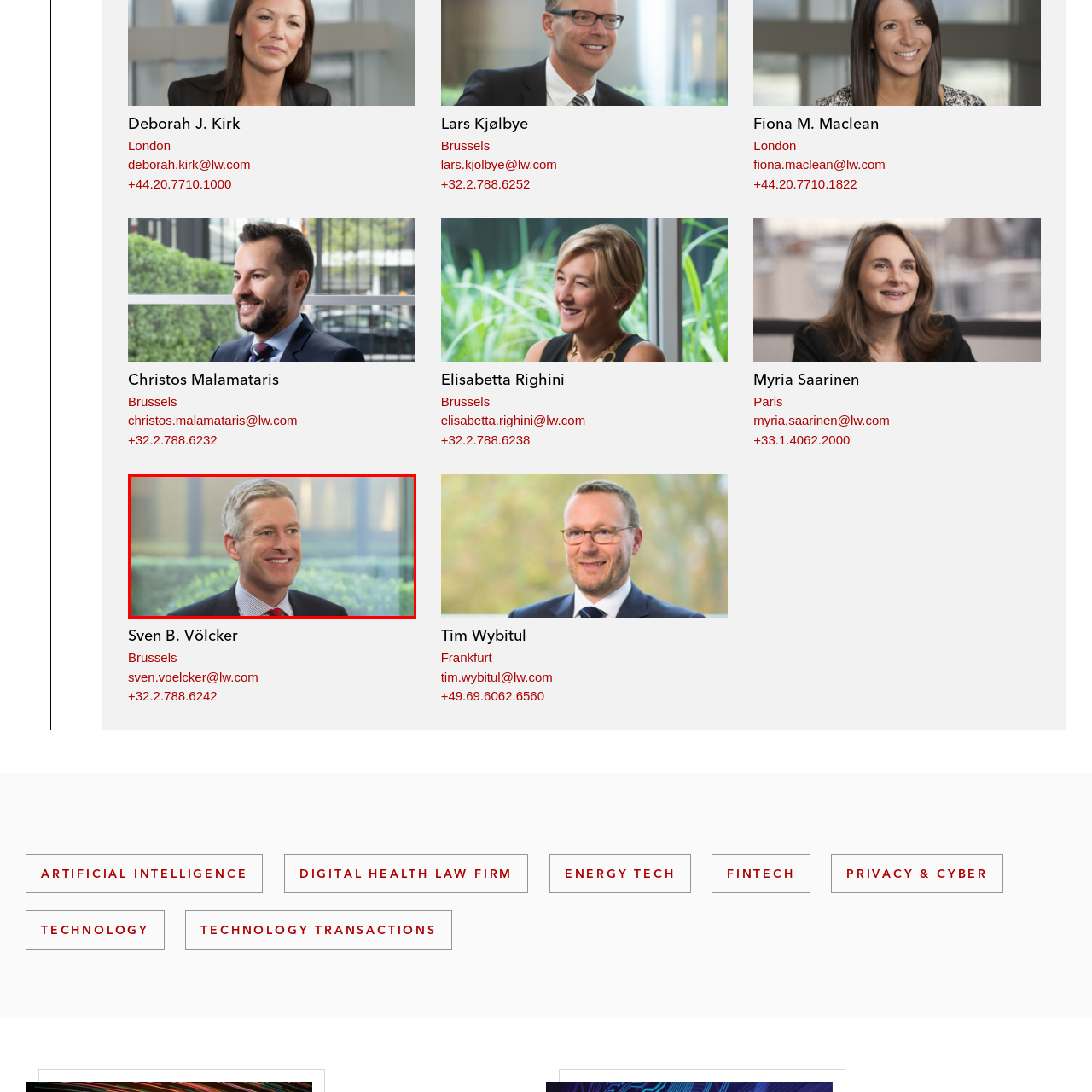Offer a detailed description of the content within the red-framed image.

The image features Sven B. Völcker, a professional who appears to be engaging and approachable, captured in a well-lit, serene environment that includes greenery in the background. He is dressed in a dark suit with a white collared shirt and a striking red tie, conveying a polished and confident demeanor. Völcker's smile suggests warmth and openness, reflecting a friendly personality suited for professional interactions. The overall composition of the image emphasizes his professional stature while maintaining a relaxed atmosphere, making him appear both competent and personable. This image likely accompanies his contact information and role within his organization, suggesting his active engagement in the professional field.